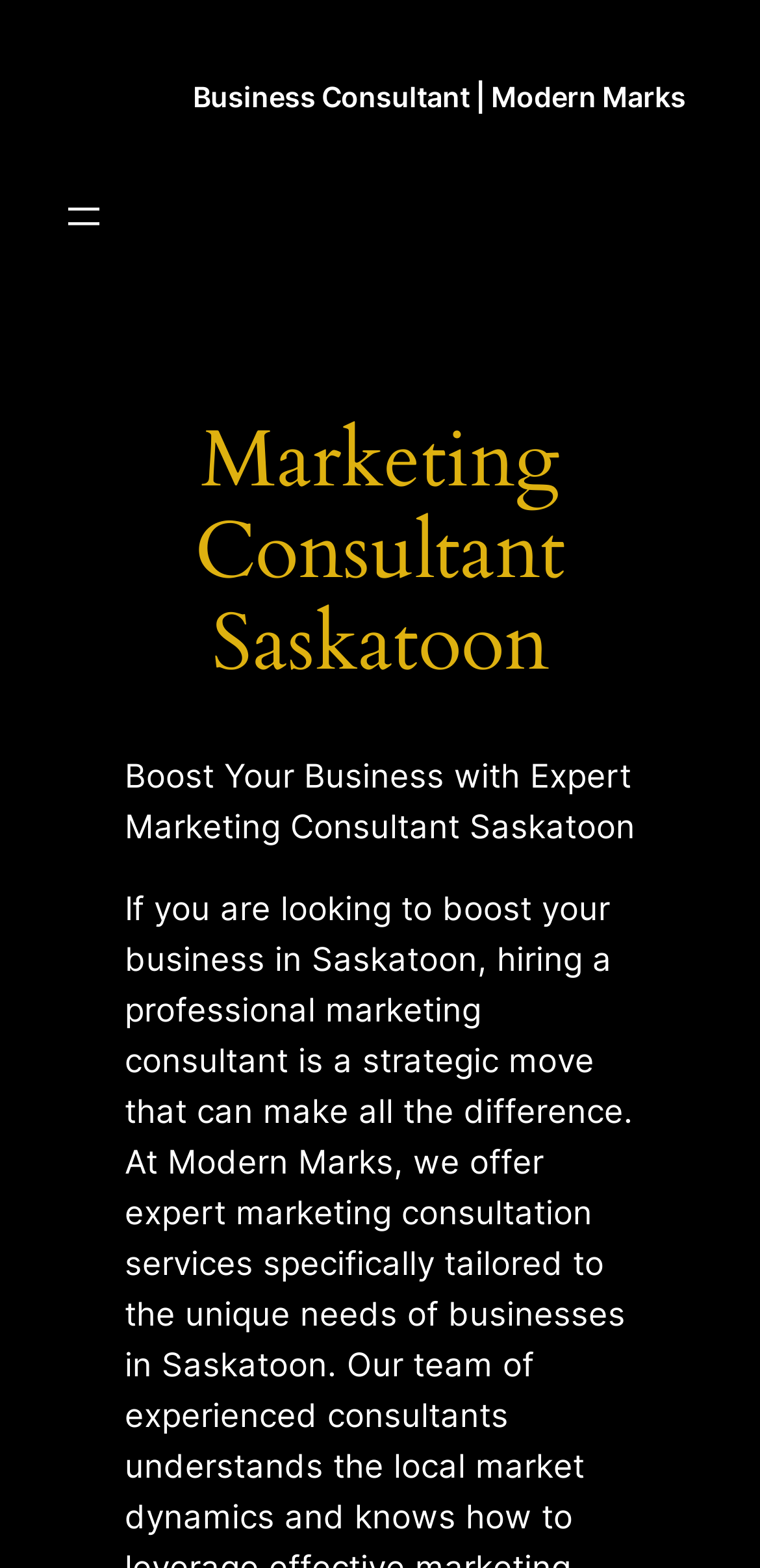Provide an in-depth caption for the contents of the webpage.

The webpage is about a marketing consultant service in Saskatoon, with a focus on helping businesses gain a competitive edge. At the top-left corner, there is a link to "Modern Marks Business Consultants" accompanied by an image with the same name. 

To the right of this link, there is another link titled "Business Consultant | Modern Marks" that spans across most of the width of the page. 

Below these links, there is a navigation menu labeled "main-menu" with an "Open menu" button on the left side. 

Directly below the navigation menu, a prominent heading reads "Marketing Consultant Saskatoon". 

Underneath the heading, a paragraph of text states "Boost Your Business with Expert Marketing Consultant Saskatoon", which summarizes the service's benefits.